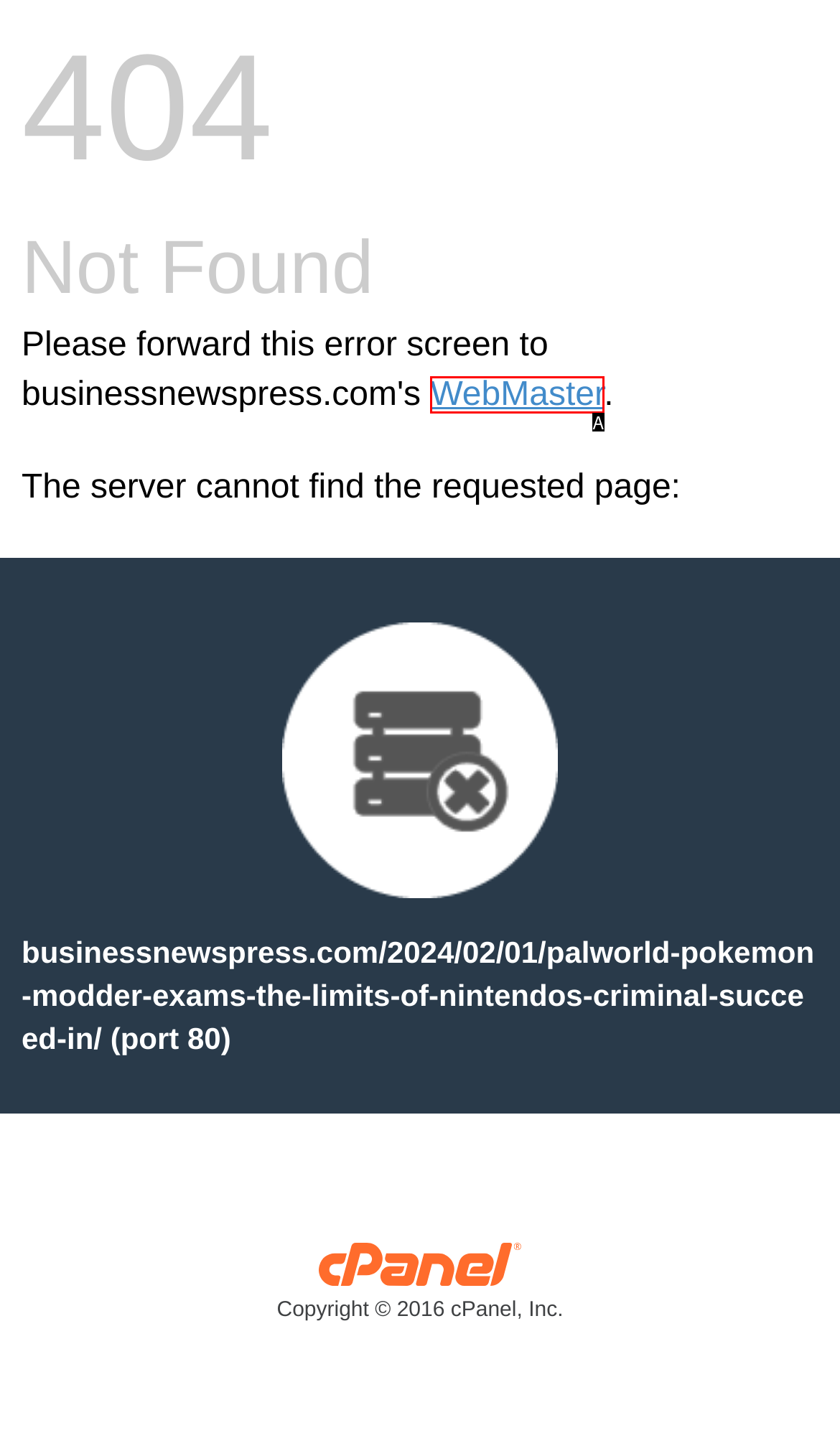Using the description: WebMaster, find the HTML element that matches it. Answer with the letter of the chosen option.

A